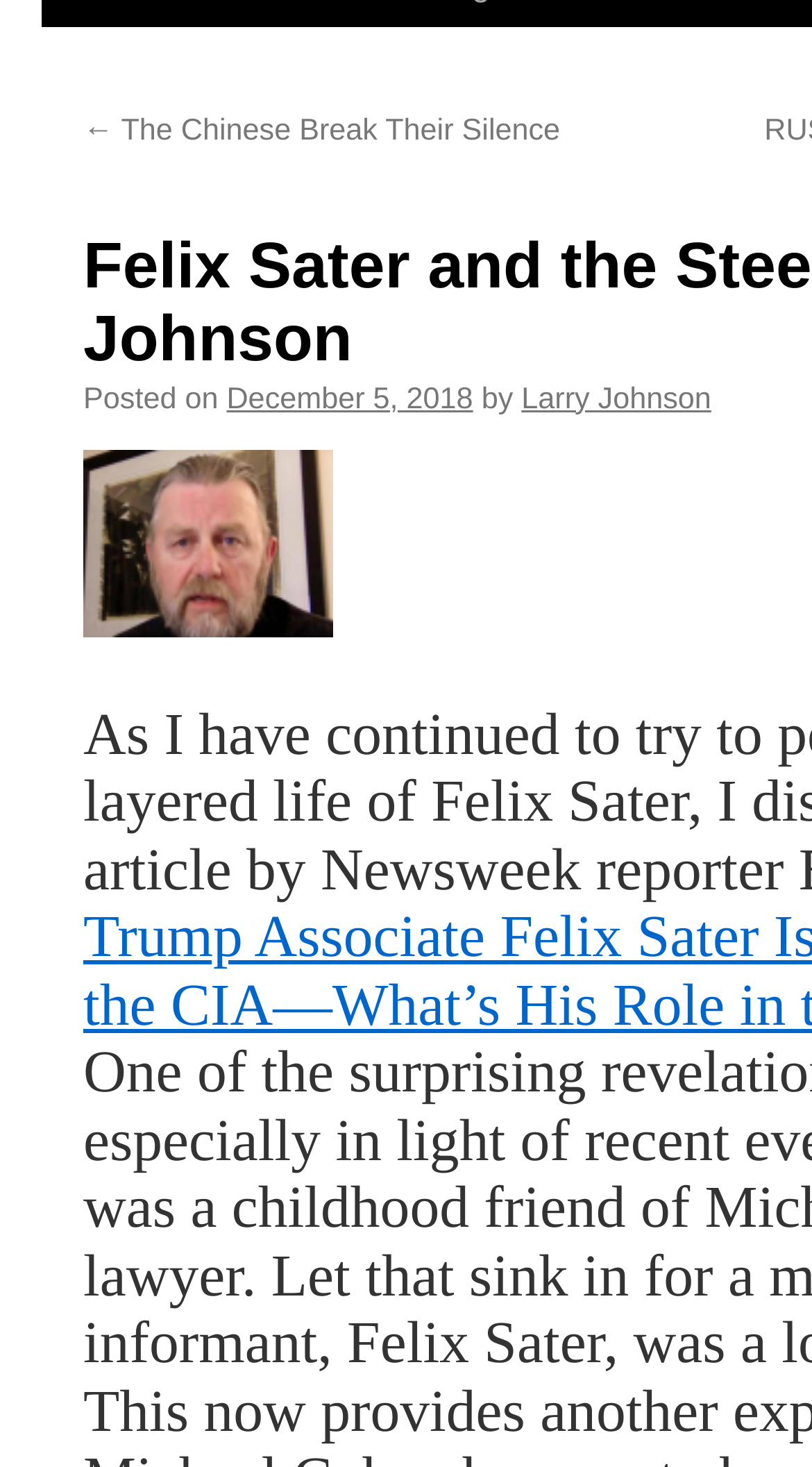Identify the bounding box for the UI element specified in this description: "December 5, 2018". The coordinates must be four float numbers between 0 and 1, formatted as [left, top, right, bottom].

[0.279, 0.315, 0.583, 0.338]